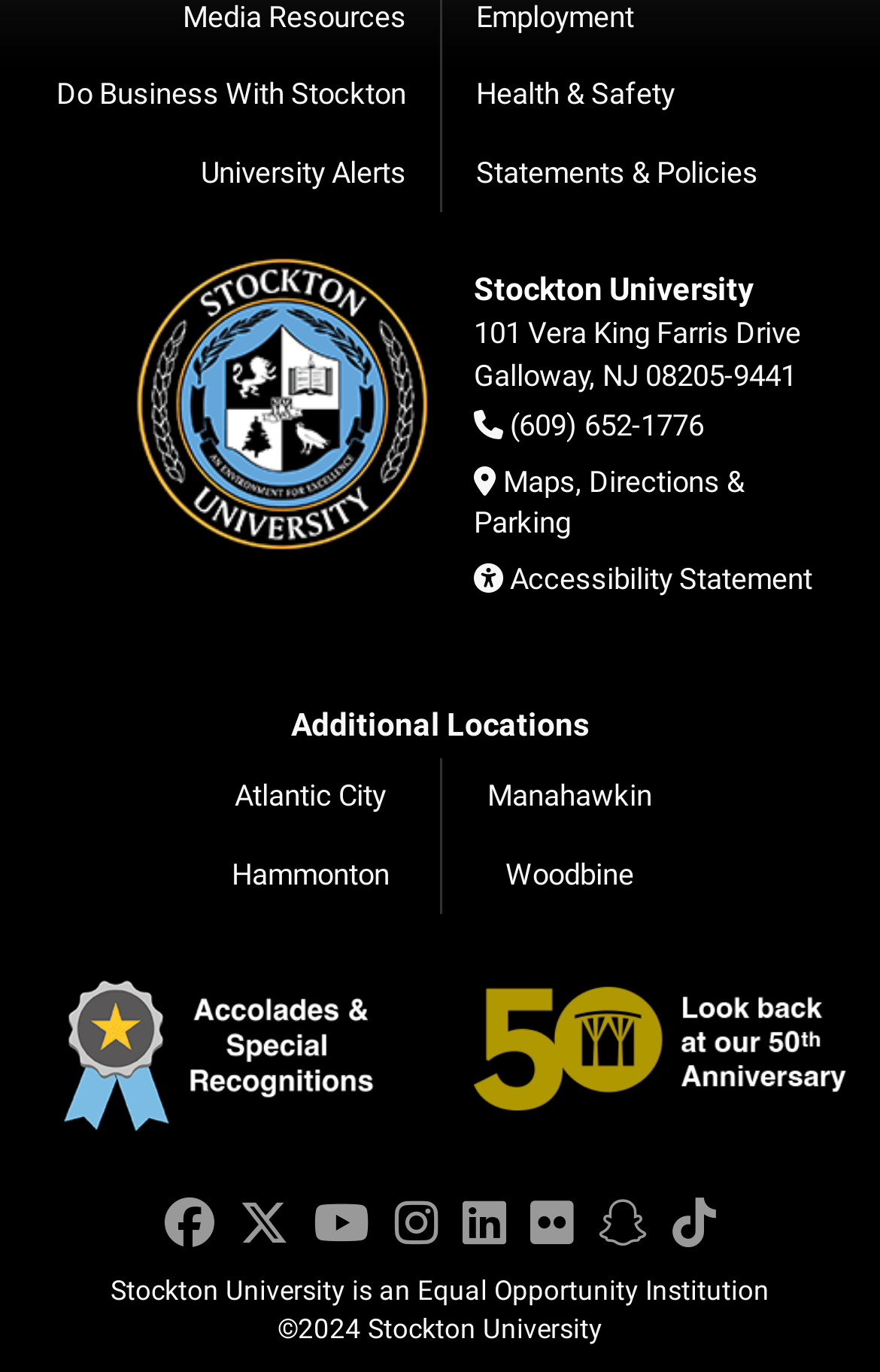Determine the bounding box coordinates for the region that must be clicked to execute the following instruction: "View schedule".

None